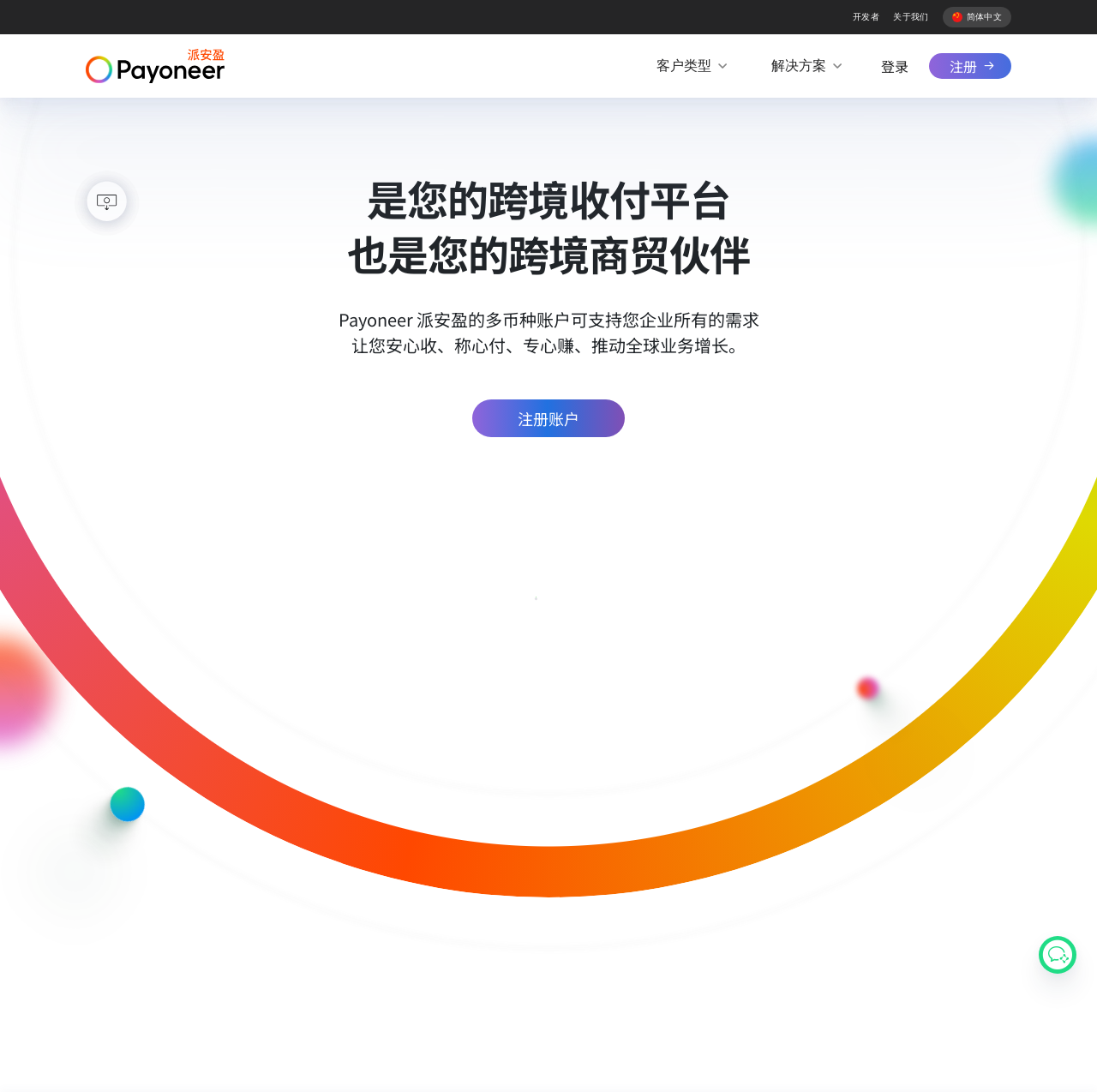What is the call-to-action button?
Provide a detailed and extensive answer to the question.

The call-to-action button is '注册账户', which is a link that encourages users to register an account on the platform.